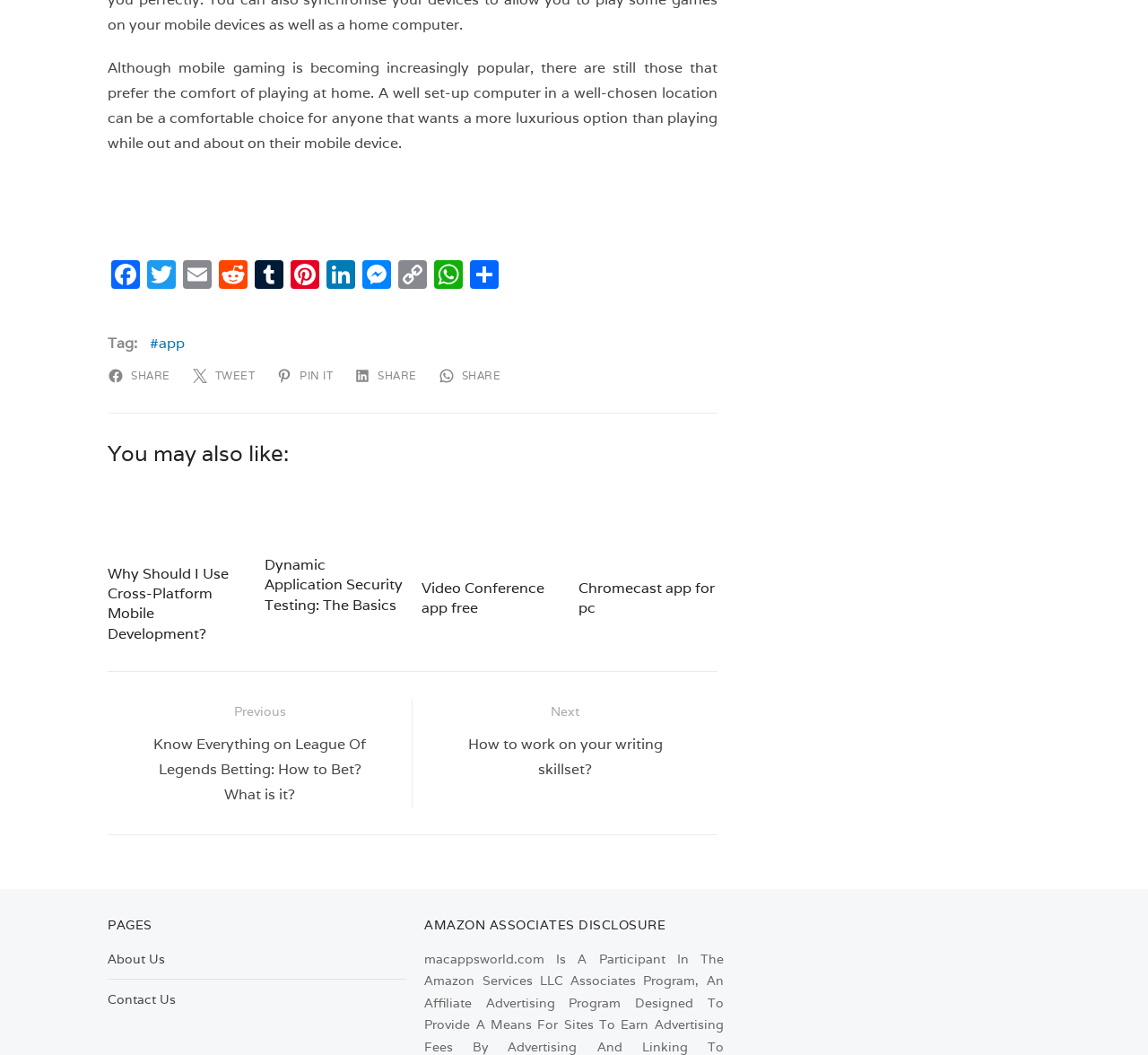Locate the bounding box of the user interface element based on this description: "alt="Application Security Testing"".

[0.23, 0.407, 0.352, 0.473]